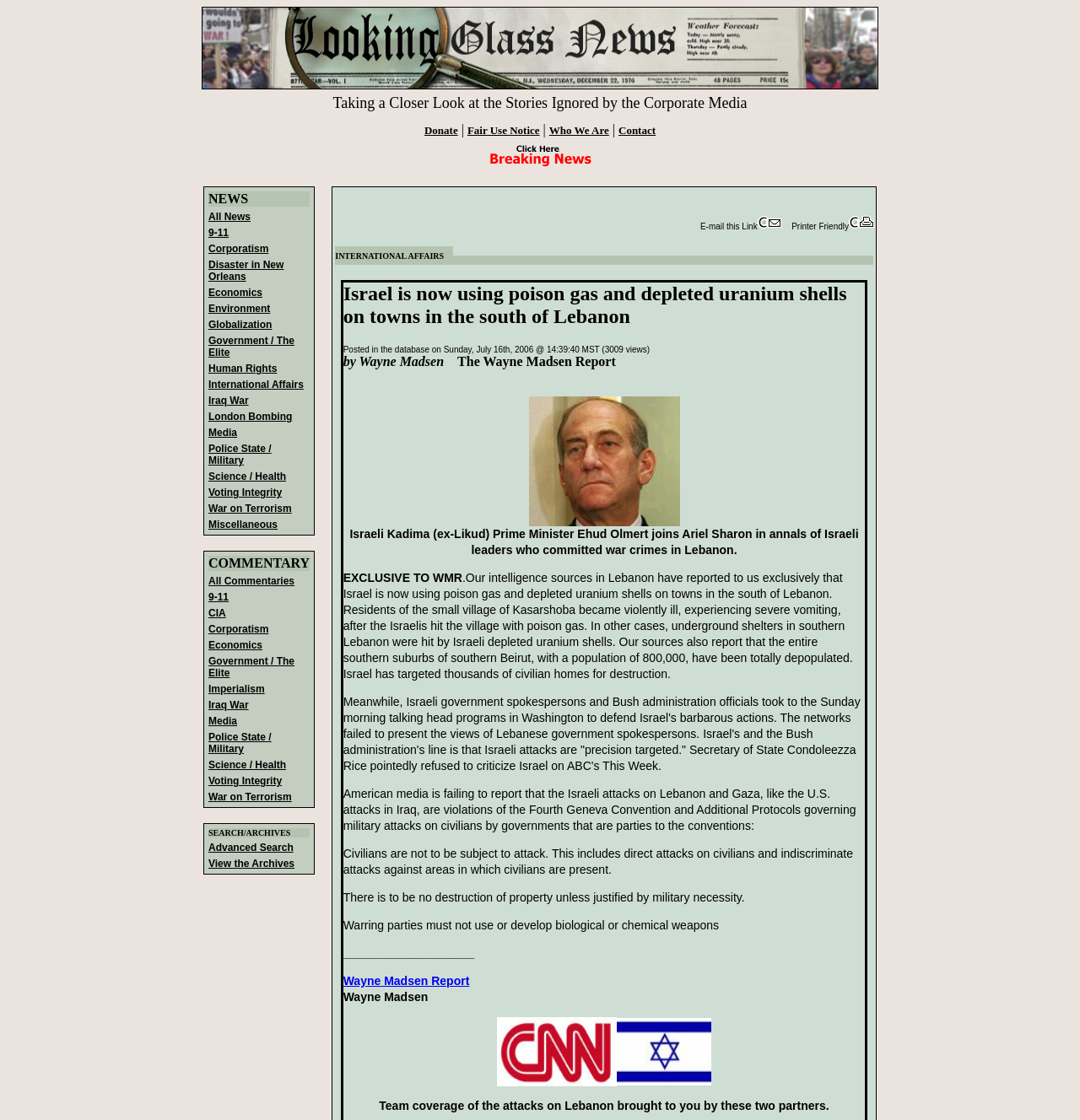Given the following UI element description: "Police State / Military", find the bounding box coordinates in the webpage screenshot.

[0.193, 0.395, 0.251, 0.416]